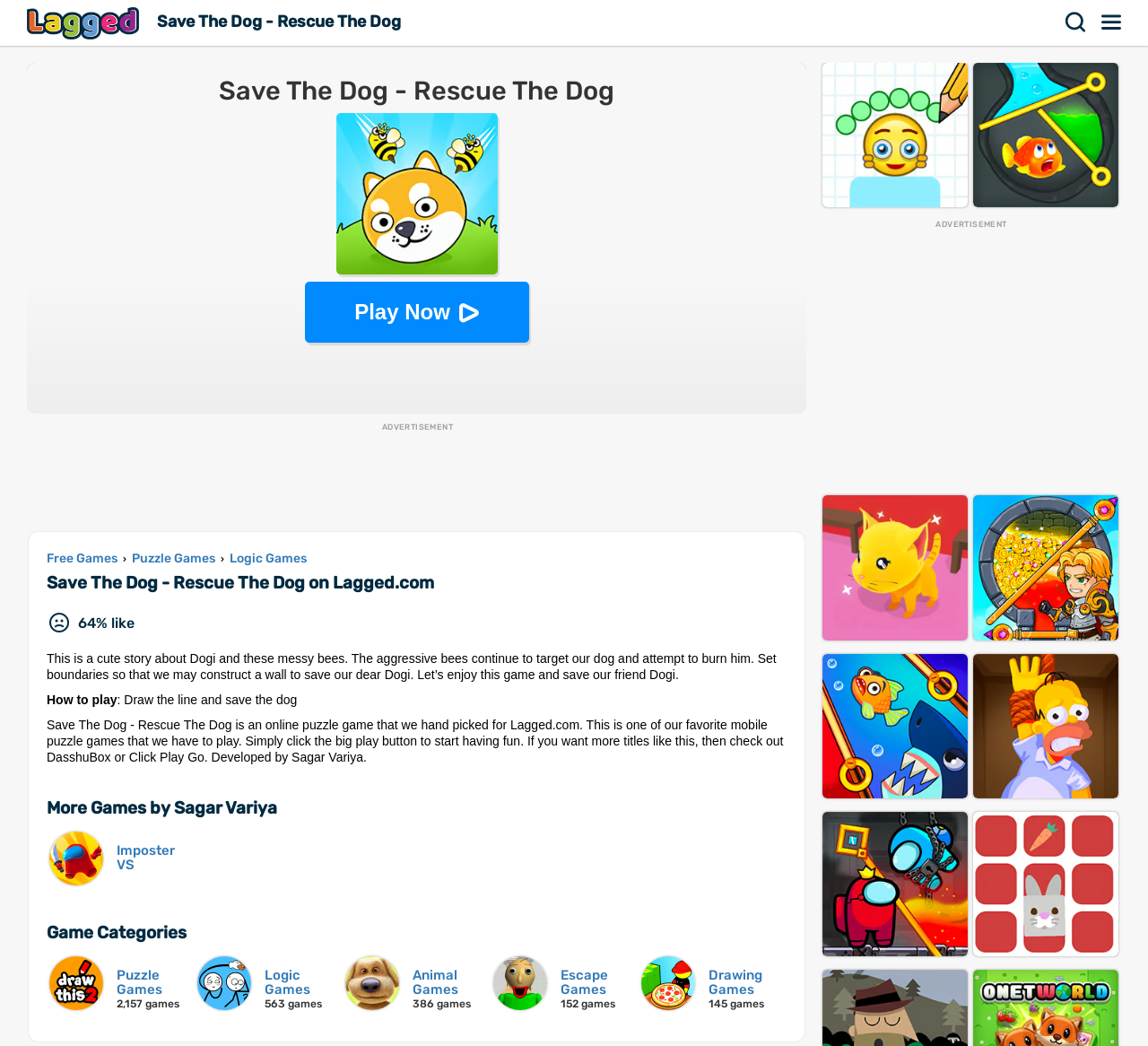Who developed the game?
Based on the visual information, provide a detailed and comprehensive answer.

I determined the answer by reading the static text element that provides information about the game, which mentions that it was developed by Sagar Variya.